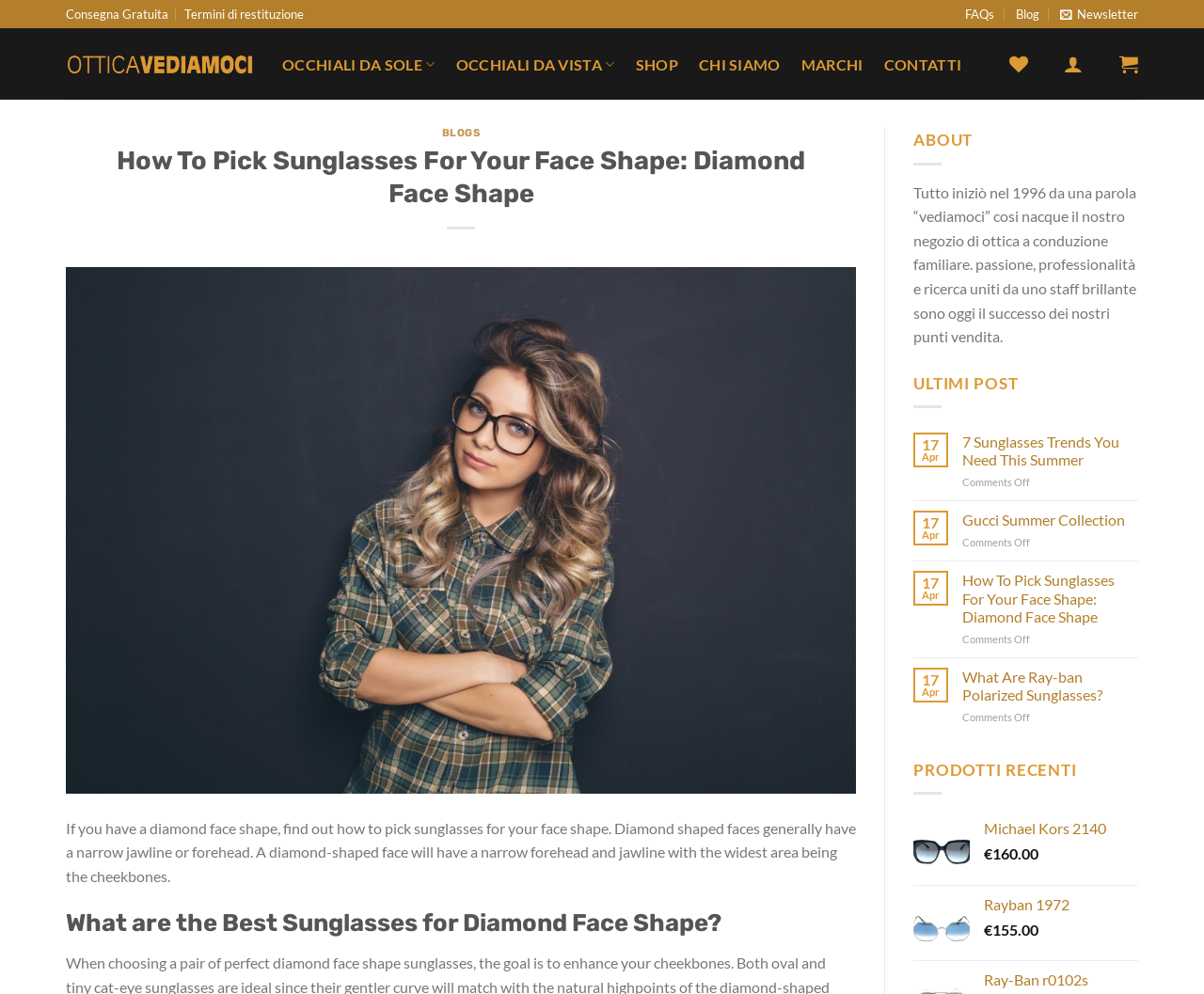What is the price of the Michael Kors 2140 sunglasses?
Based on the content of the image, thoroughly explain and answer the question.

I determined the answer by looking at the StaticText '€160.00' with the bounding box coordinates [0.824, 0.85, 0.863, 0.868] which is likely to be the price of the Michael Kors 2140 sunglasses.